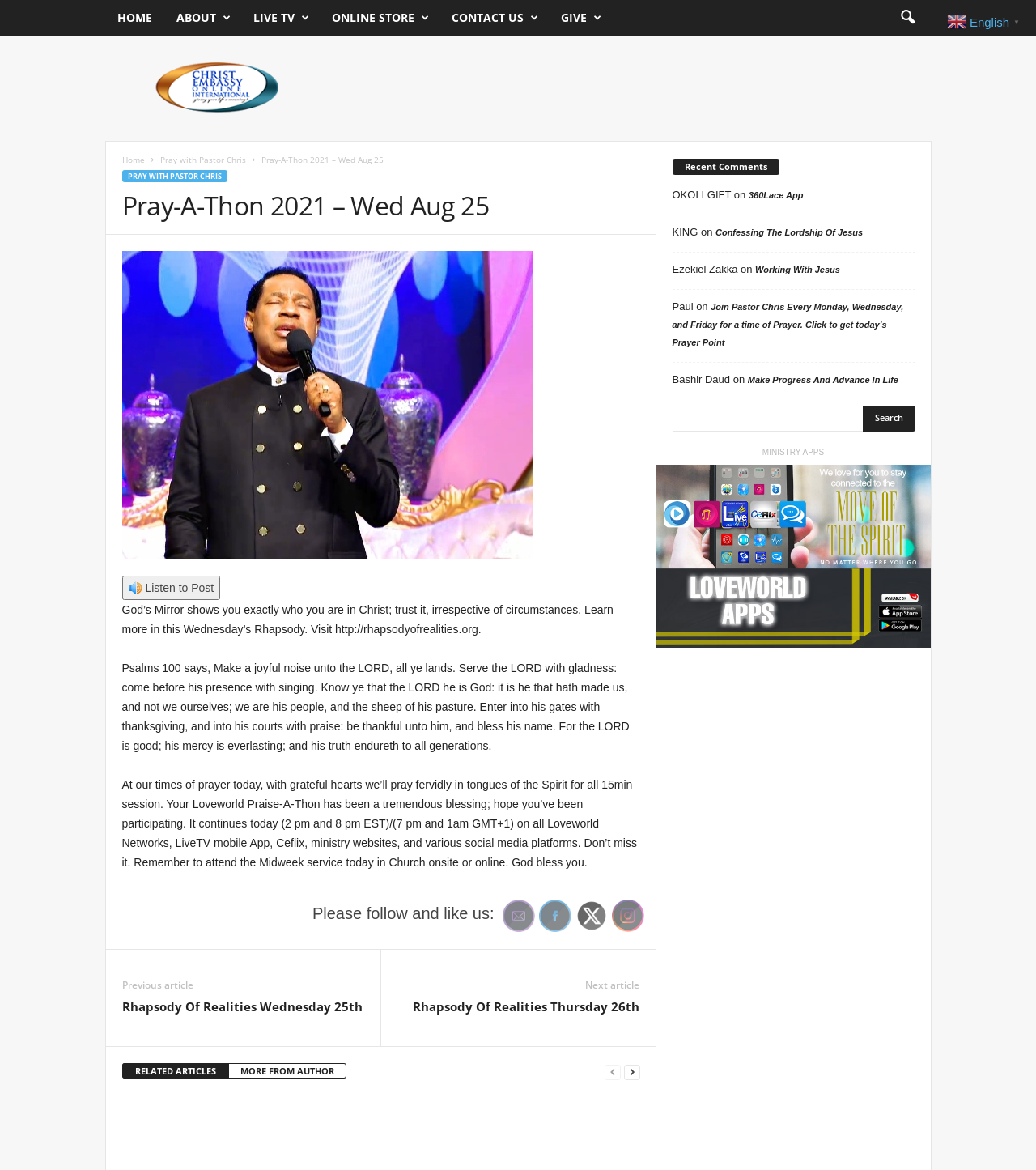From the screenshot, find the bounding box of the UI element matching this description: "MORE FROM AUTHOR". Supply the bounding box coordinates in the form [left, top, right, bottom], each a float between 0 and 1.

[0.221, 0.909, 0.334, 0.922]